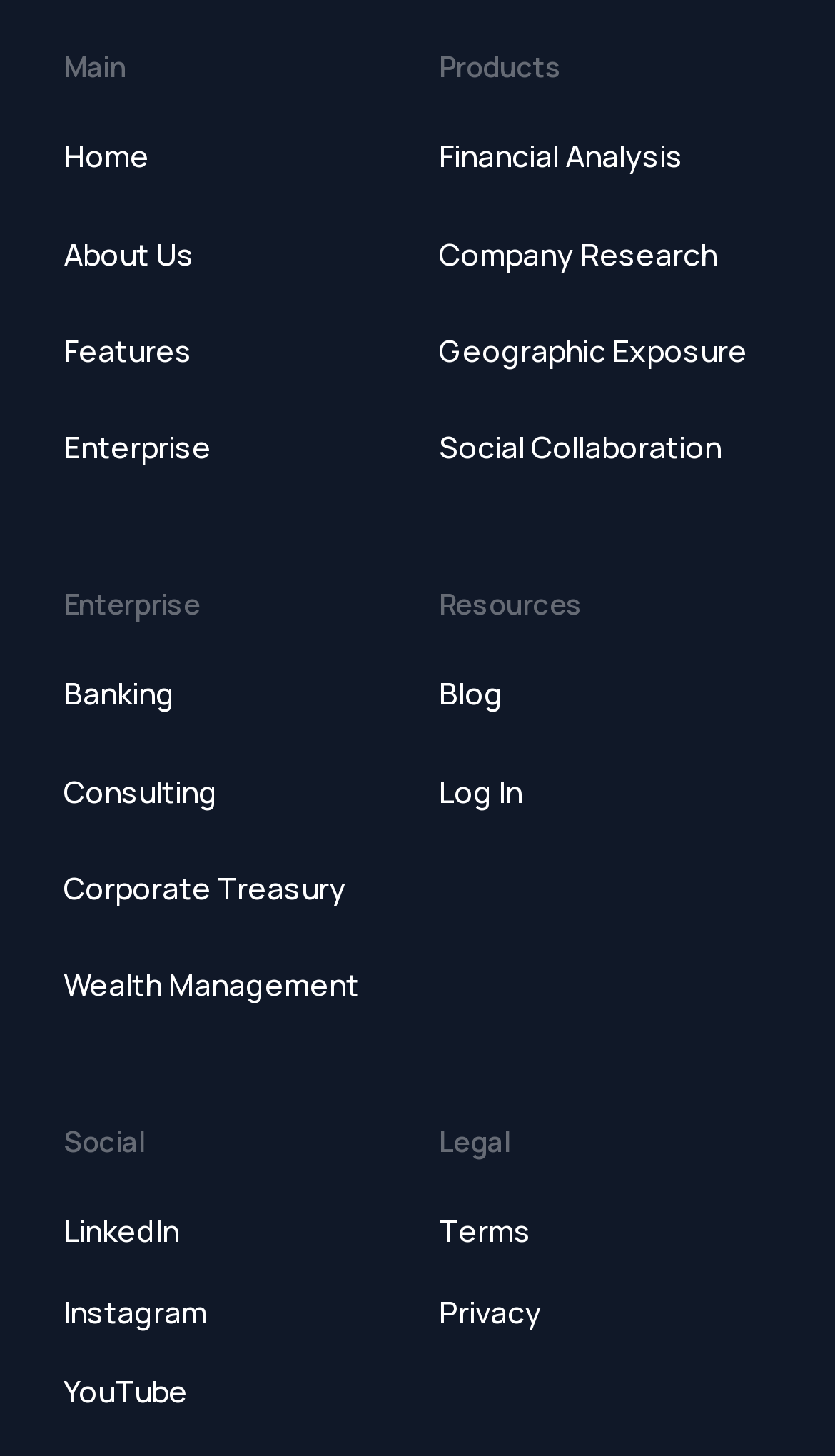Provide the bounding box coordinates in the format (top-left x, top-left y, bottom-right x, bottom-right y). All values are floating point numbers between 0 and 1. Determine the bounding box coordinate of the UI element described as: Company Research

[0.526, 0.155, 0.924, 0.192]